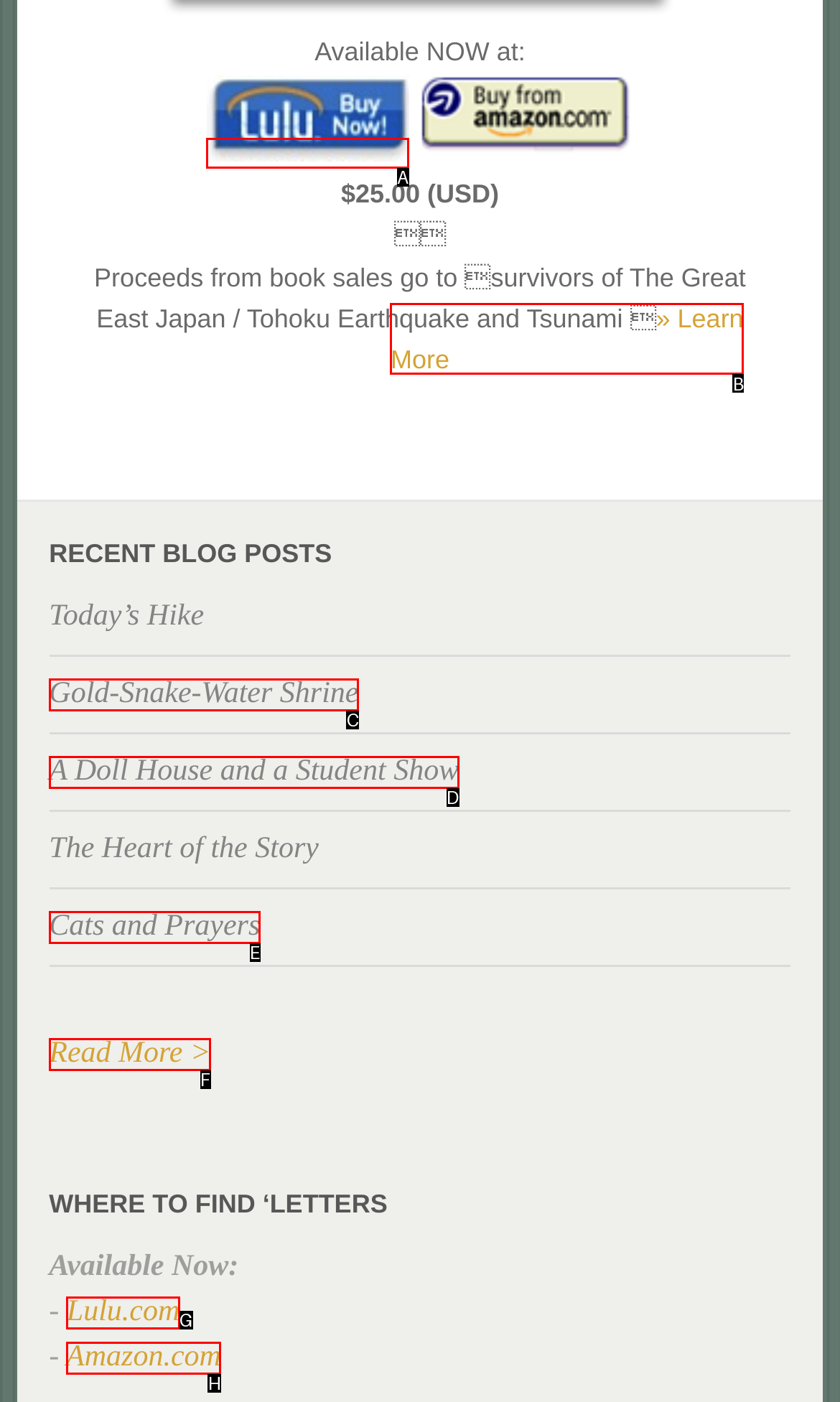Find the correct option to complete this instruction: Buy the book on Lulu.com. Reply with the corresponding letter.

G